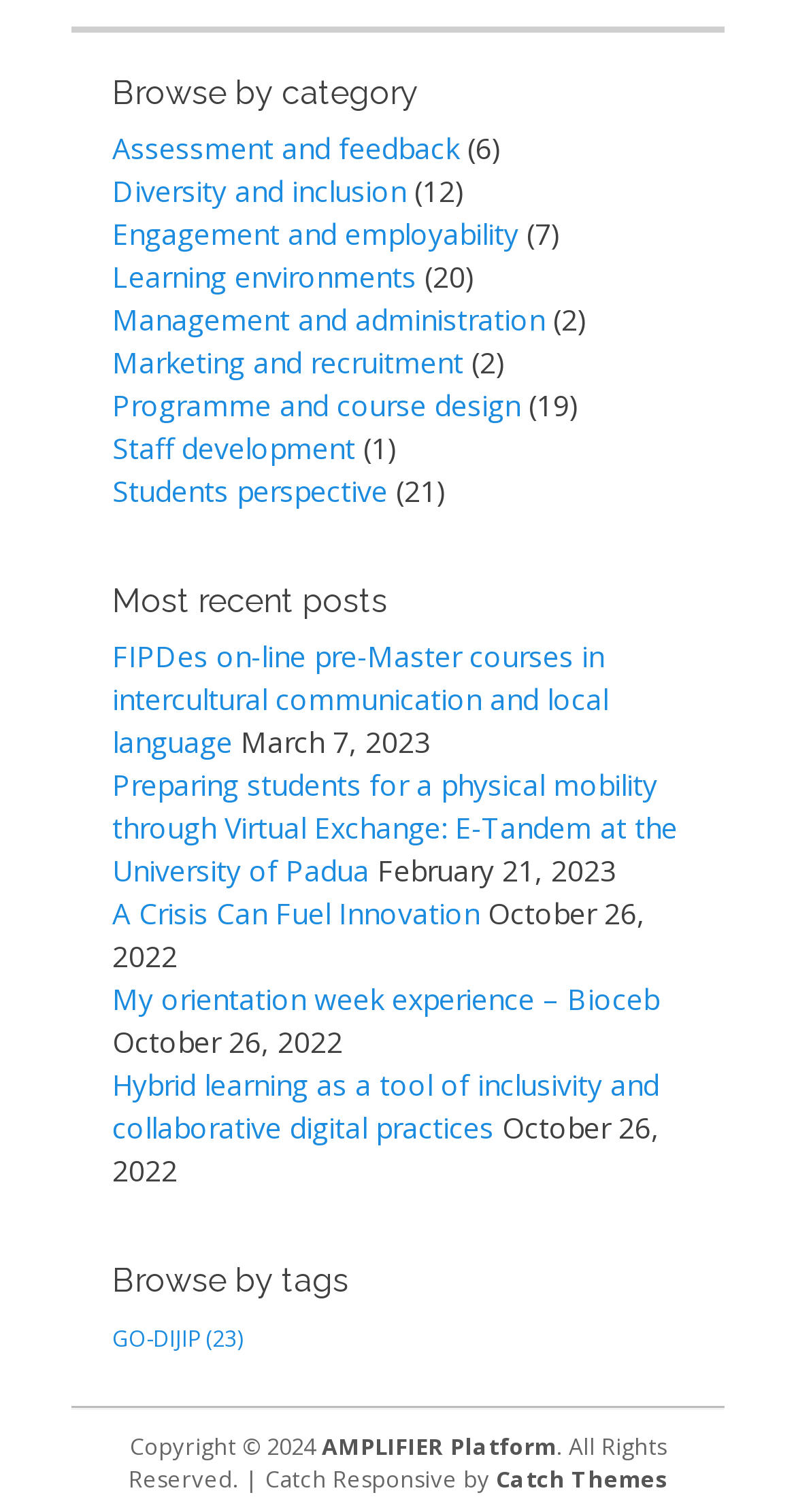How many categories are available for browsing?
Based on the image, please offer an in-depth response to the question.

I counted the number of links in the 'Browse by category' section, which are 'Assessment and feedback', 'Diversity and inclusion', 'Engagement and employability', 'Learning environments', 'Management and administration', 'Marketing and recruitment', 'Programme and course design', 'Staff development', 'Students perspective', and found that there are 11 categories in total.